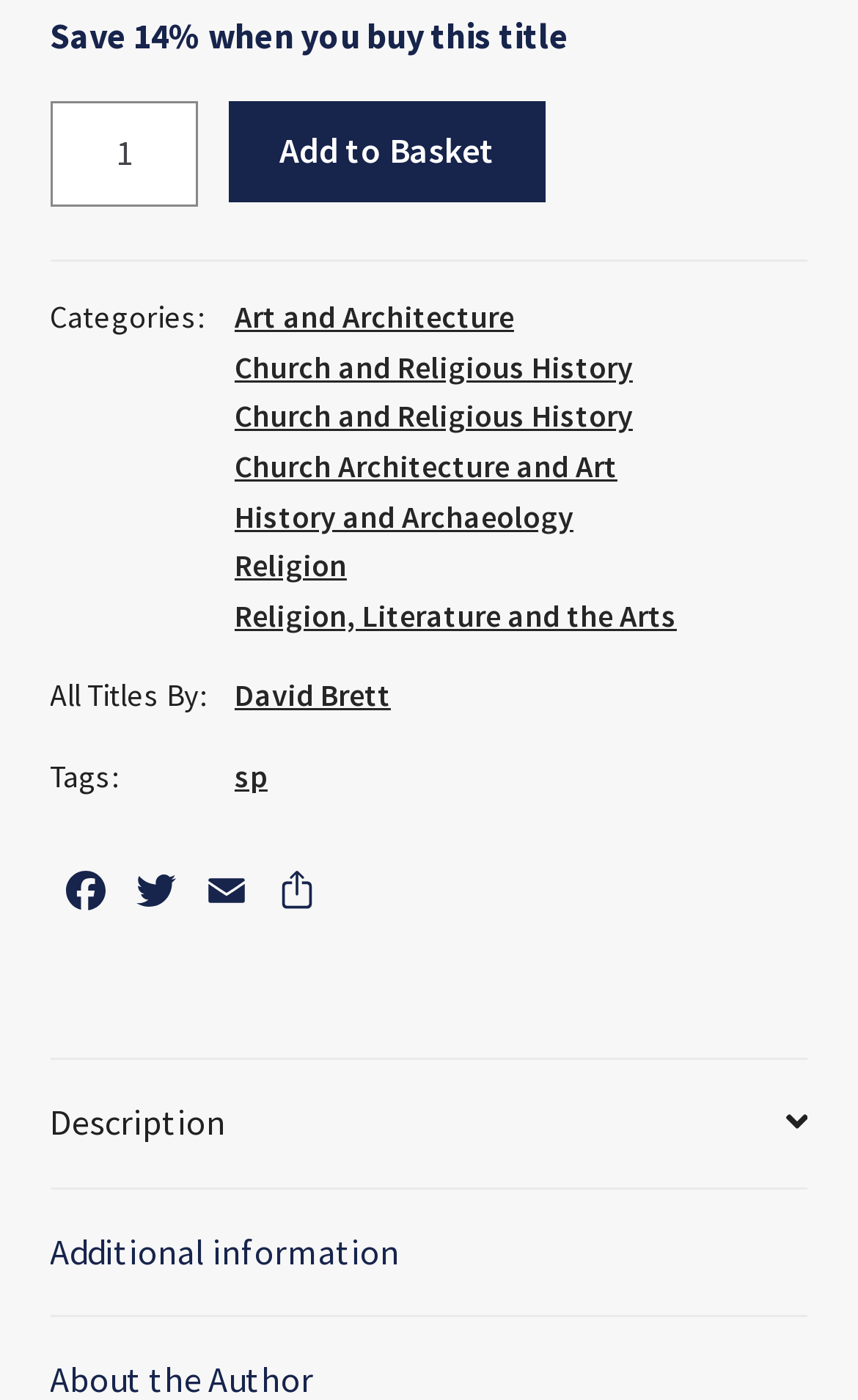How many social media links are available?
Refer to the image and give a detailed answer to the question.

The social media links are listed at the bottom of the page and include links to 'Facebook', 'Twitter', 'Email', and 'Share'.